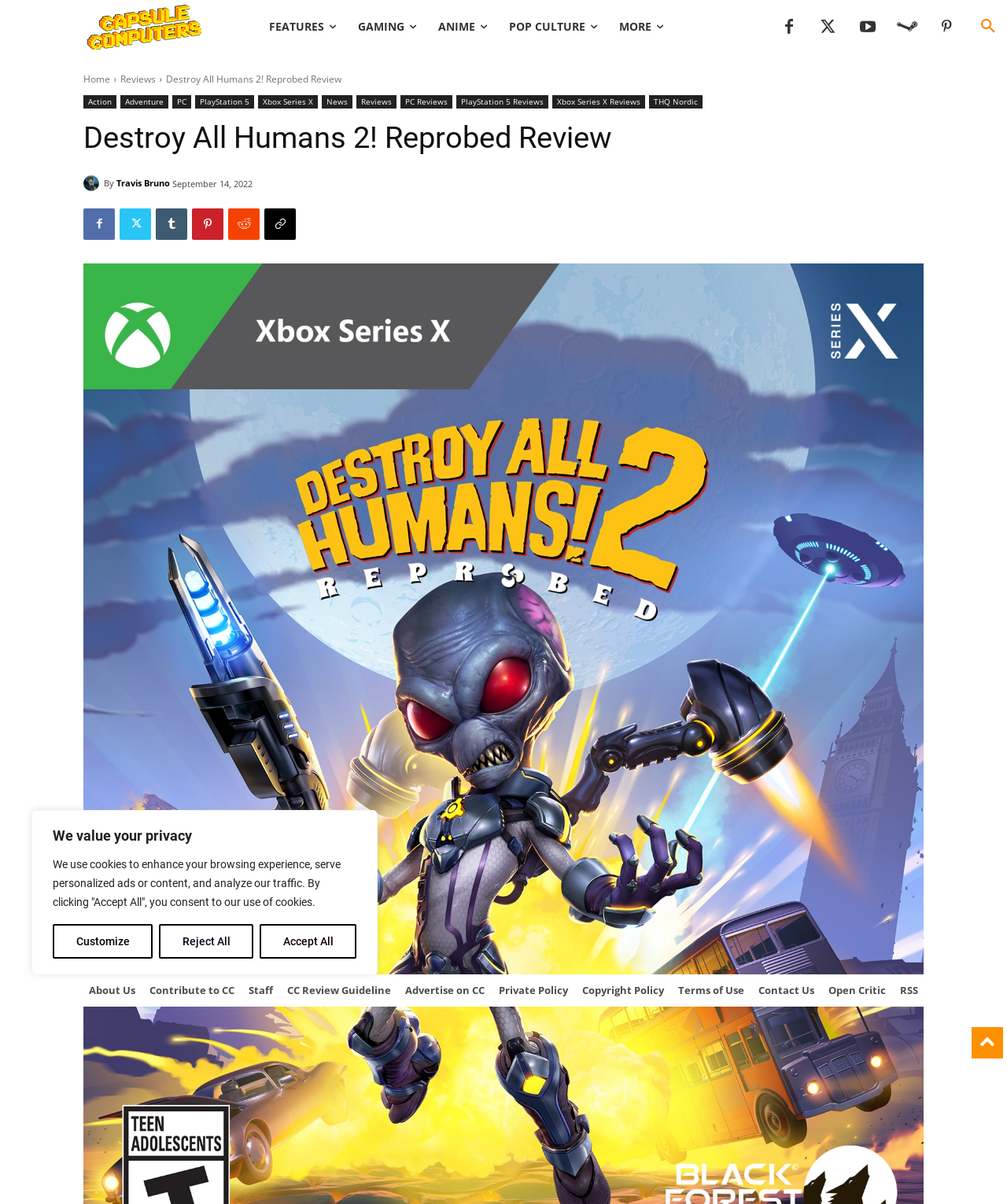What is the price of the game in USD?
Using the image, give a concise answer in the form of a single word or short phrase.

$39.99